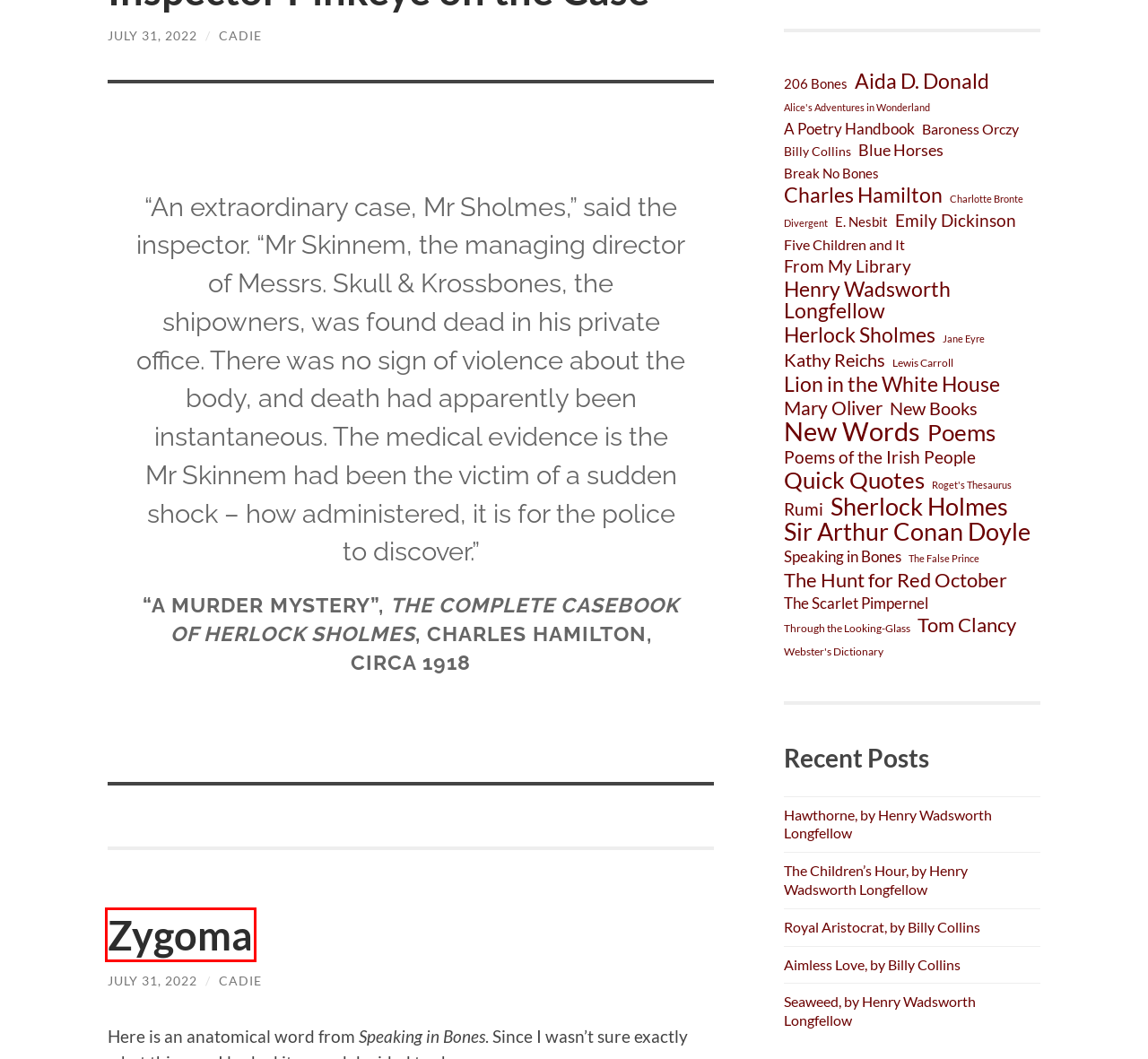A screenshot of a webpage is given, featuring a red bounding box around a UI element. Please choose the webpage description that best aligns with the new webpage after clicking the element in the bounding box. These are the descriptions:
A. The False Prince – A COLLECTION OF BOOKISH THOUGHTS
B. Through the Looking-Glass – A COLLECTION OF BOOKISH THOUGHTS
C. Billy Collins – A COLLECTION OF BOOKISH THOUGHTS
D. Zygoma – A COLLECTION OF BOOKISH THOUGHTS
E. Poems – A COLLECTION OF BOOKISH THOUGHTS
F. Aida D. Donald – A COLLECTION OF BOOKISH THOUGHTS
G. Sherlock Holmes – A COLLECTION OF BOOKISH THOUGHTS
H. Five Children and It – A COLLECTION OF BOOKISH THOUGHTS

D